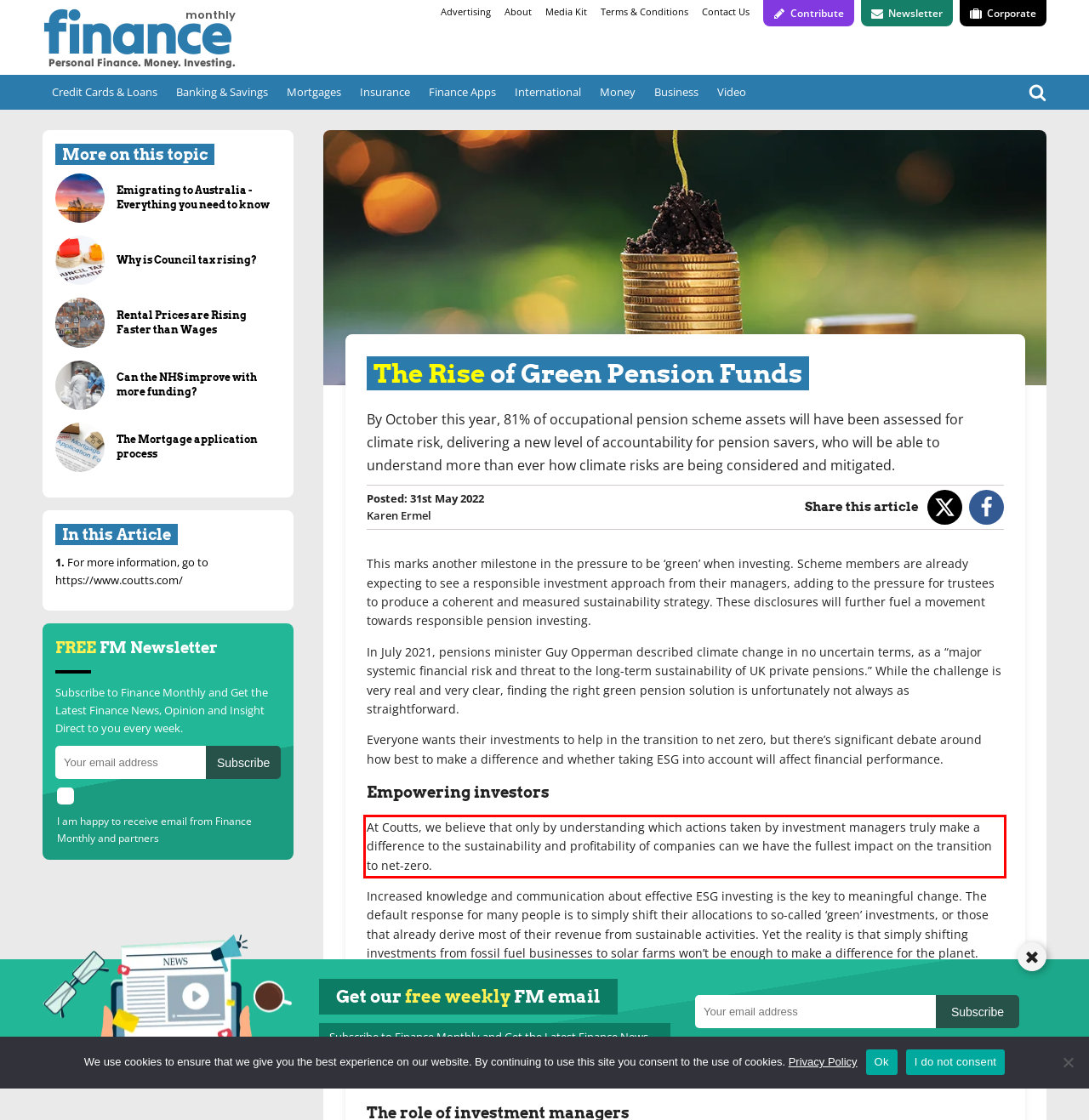You are given a screenshot of a webpage with a UI element highlighted by a red bounding box. Please perform OCR on the text content within this red bounding box.

At Coutts, we believe that only by understanding which actions taken by investment managers truly make a difference to the sustainability and profitability of companies can we have the fullest impact on the transition to net-zero.